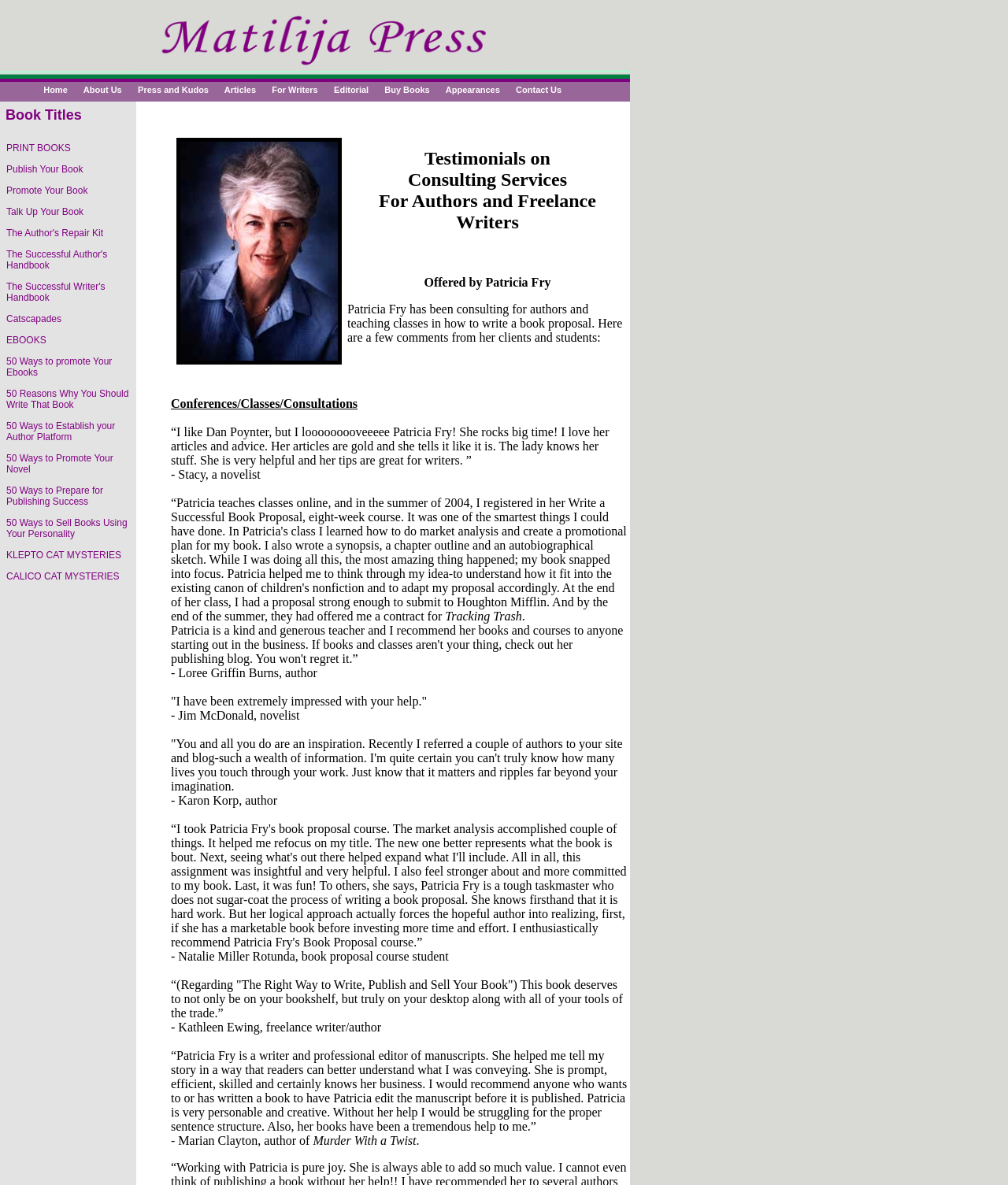Determine the bounding box coordinates of the clickable region to follow the instruction: "Click on 'PRINT BOOKS'".

[0.0, 0.116, 0.134, 0.134]